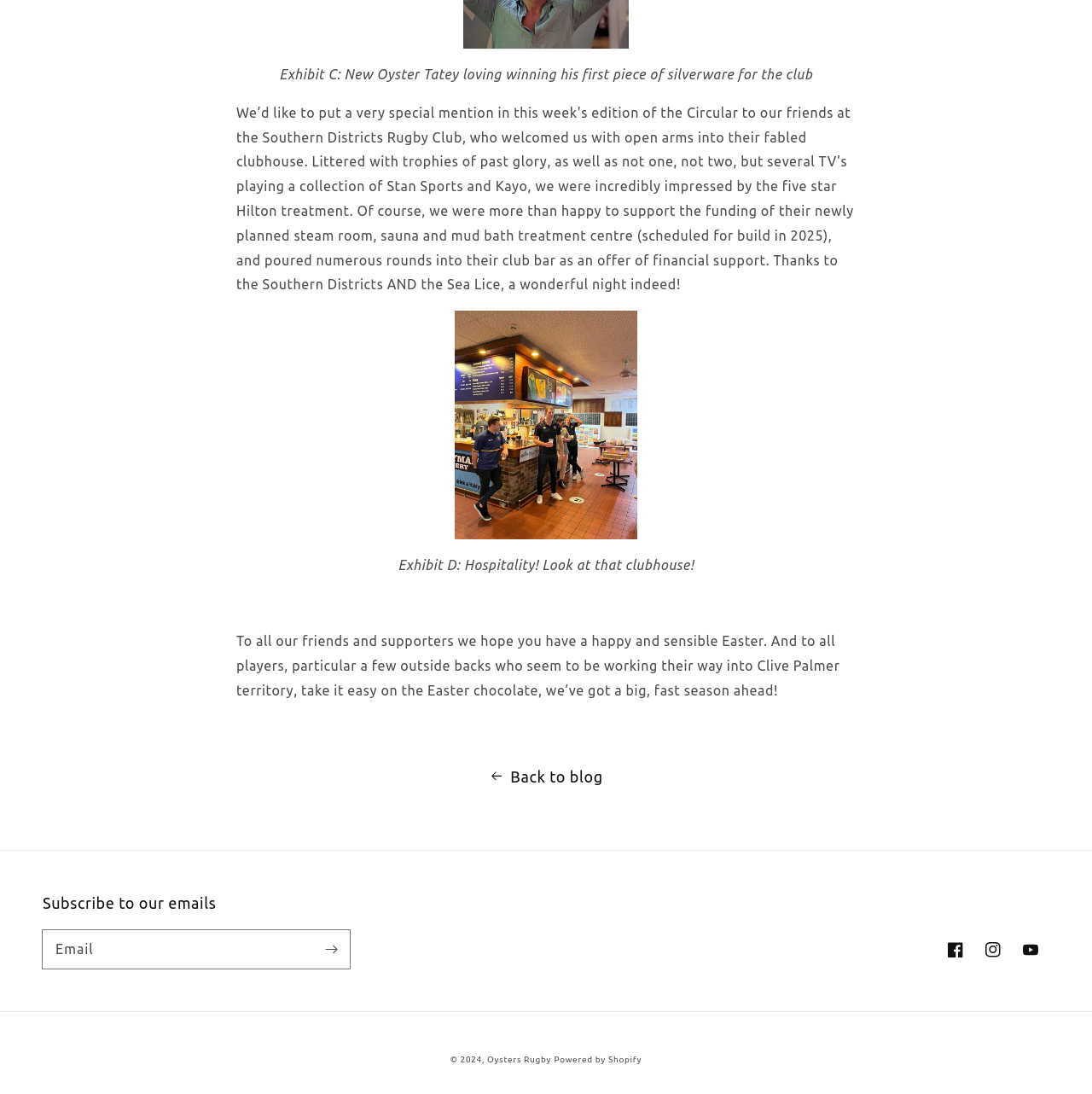Please reply with a single word or brief phrase to the question: 
What is the occasion mentioned in the text?

Easter